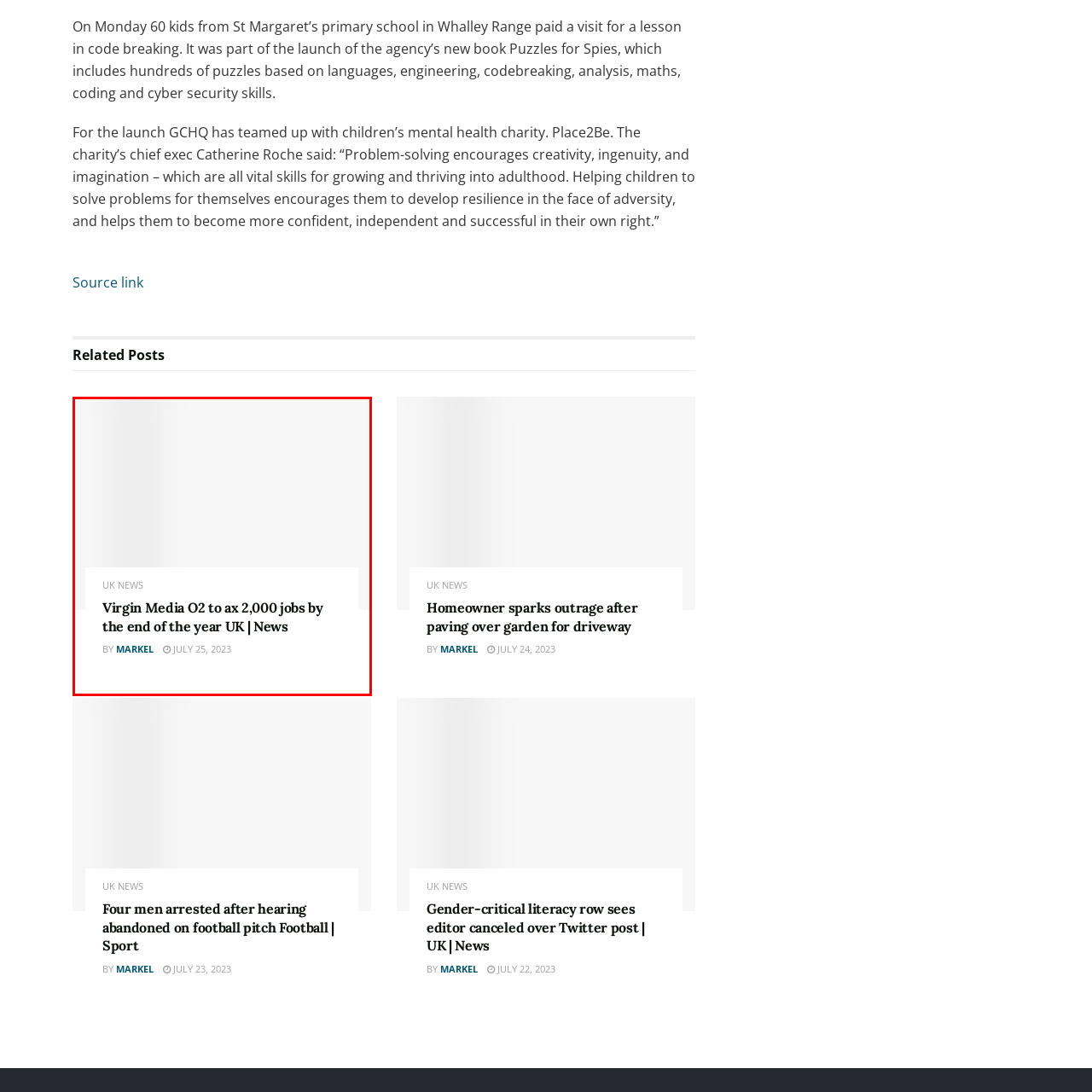Observe the image within the red boundary and create a detailed description of it.

The image depicts a headline discussing the significant job cuts announced by Virgin Media O2, which plans to reduce its workforce by 2,000 positions by the end of the year. The article is categorized under UK News and is authored by Markel, dated July 25, 2023. This alarming development highlights the ongoing challenges in the telecommunications industry and raises concerns about employment impacts in the sector.